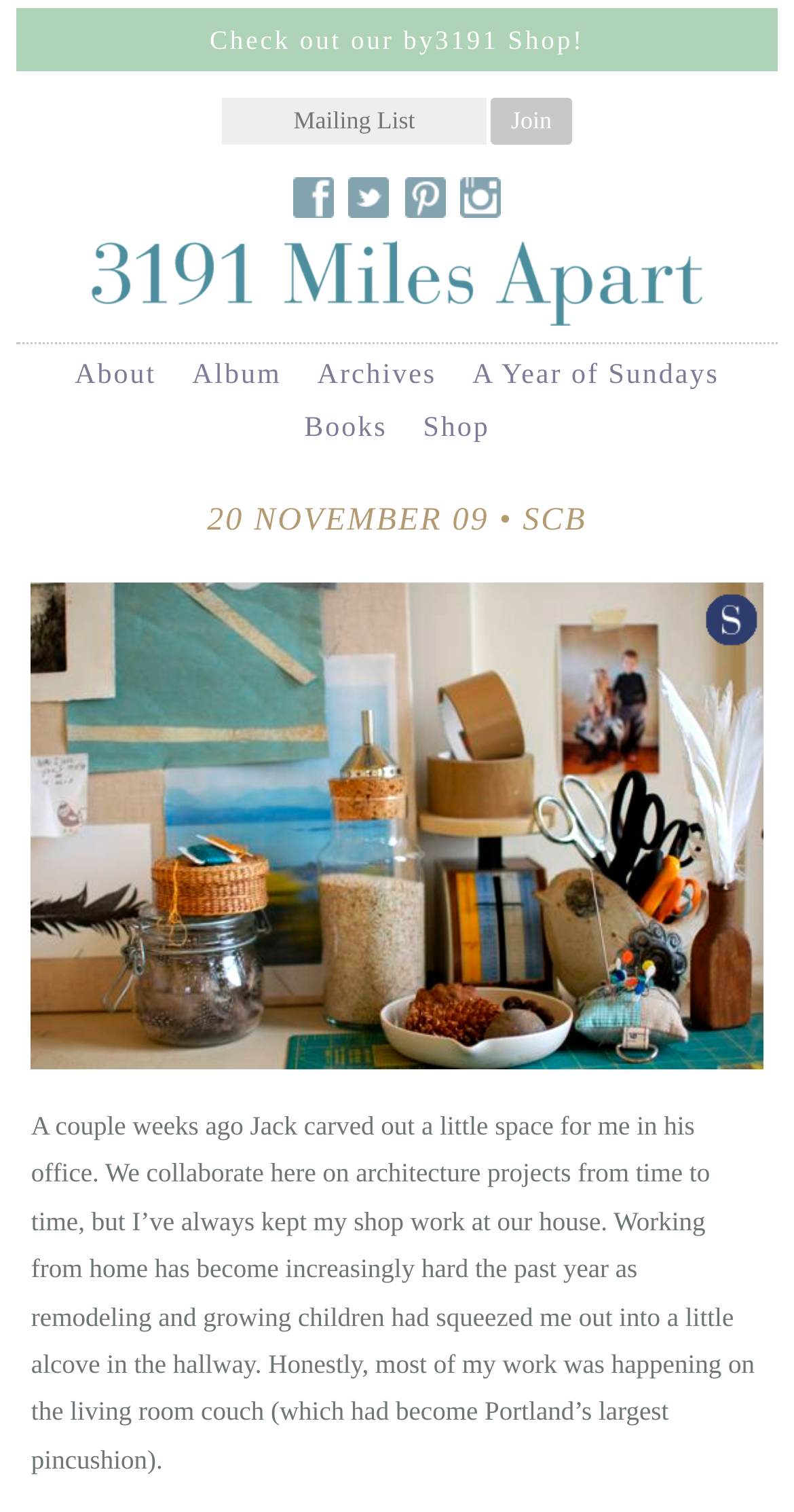Based on the image, please respond to the question with as much detail as possible:
What is the purpose of the 'Mailing List' textbox?

I found the 'Mailing List' textbox with a 'Join' button next to it, which suggests that the purpose of the textbox is to input an email address to join the mailing list.